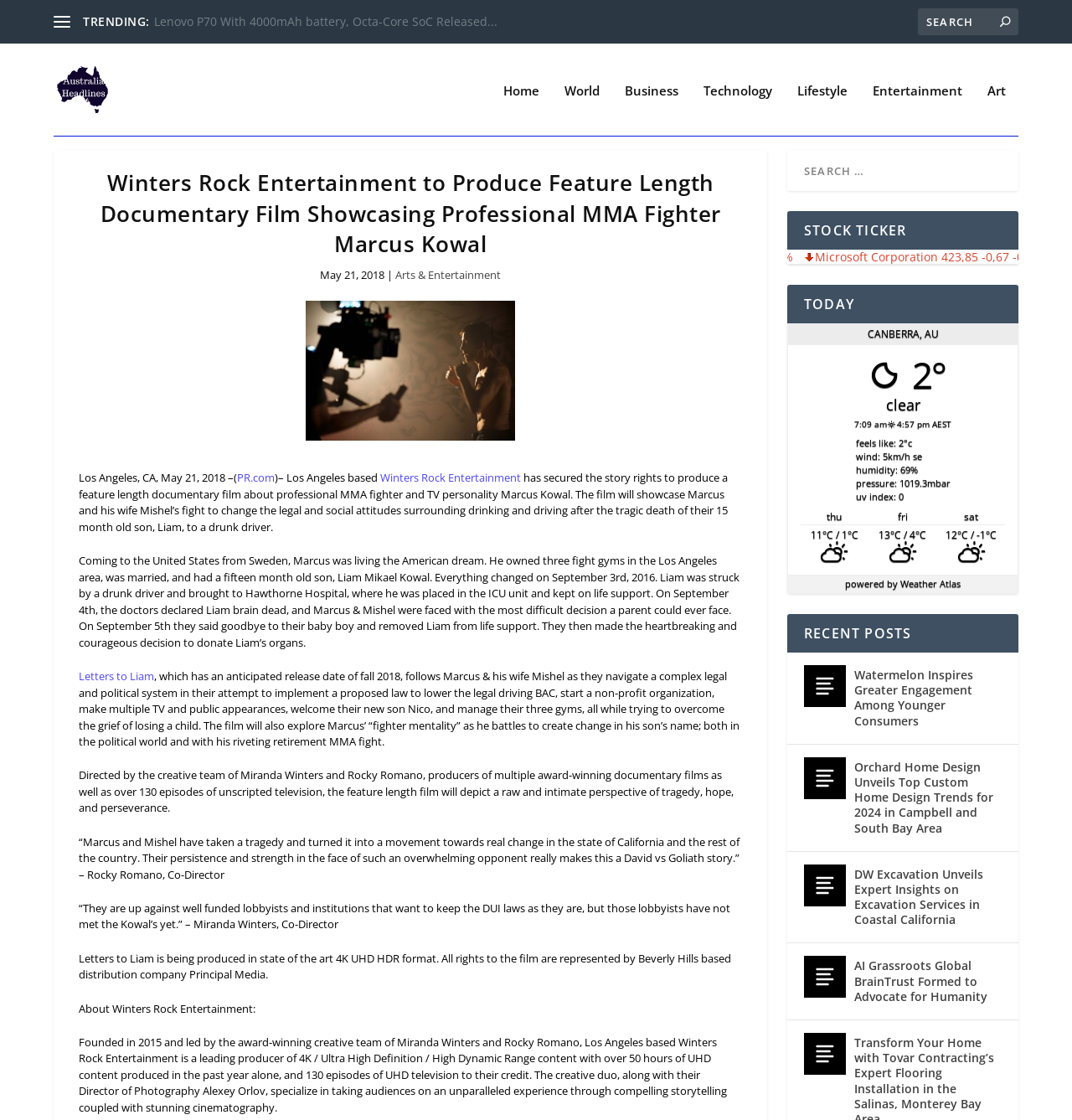Locate the bounding box coordinates of the clickable region to complete the following instruction: "Search for something."

[0.856, 0.007, 0.95, 0.031]